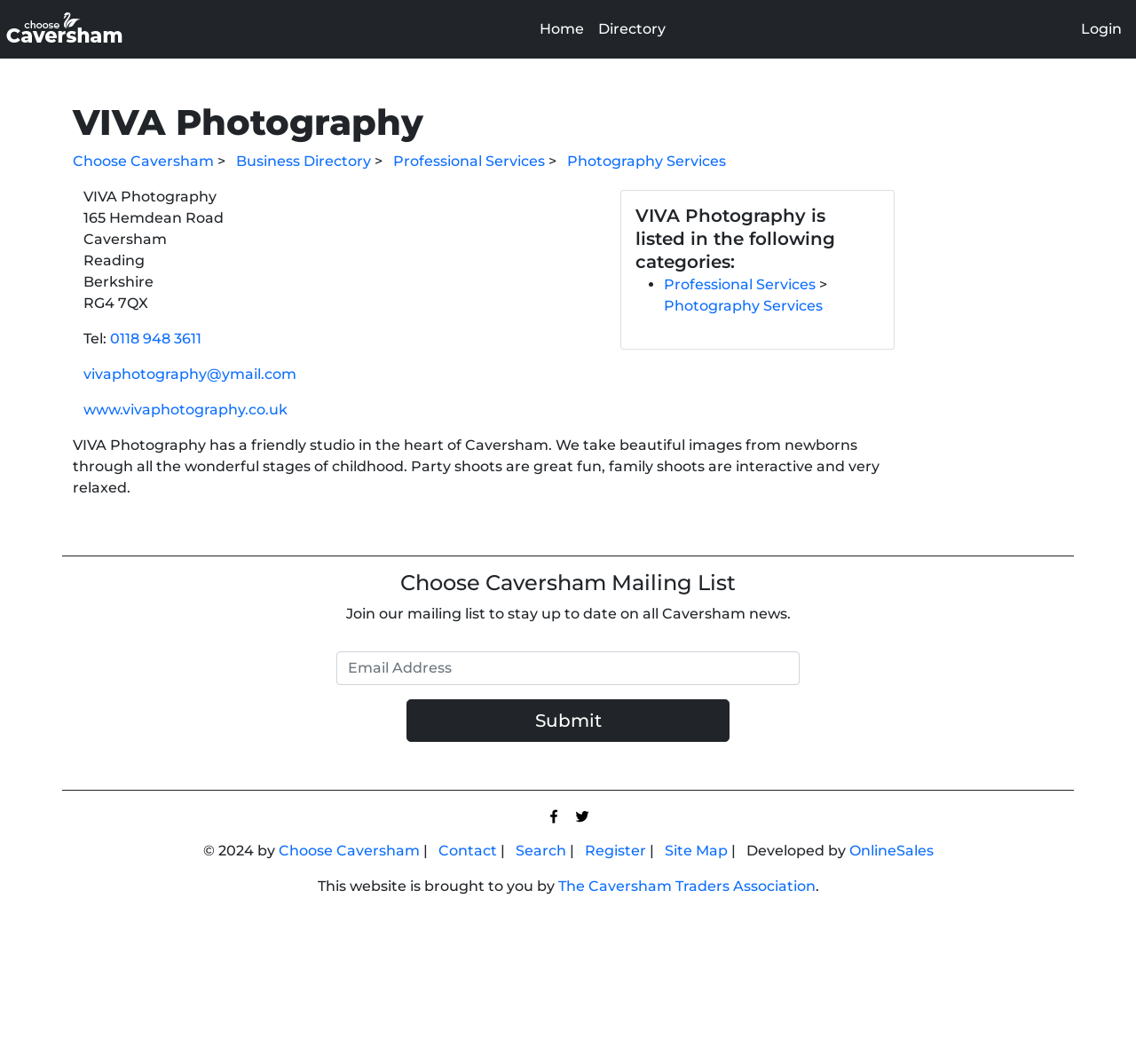What is the name of the photography service?
Please give a detailed and elaborate answer to the question based on the image.

The name of the photography service can be found in the main heading of the webpage, which is 'VIVA Photography | Photography Services'. Additionally, it is also mentioned in the static text 'VIVA Photography' multiple times on the webpage.